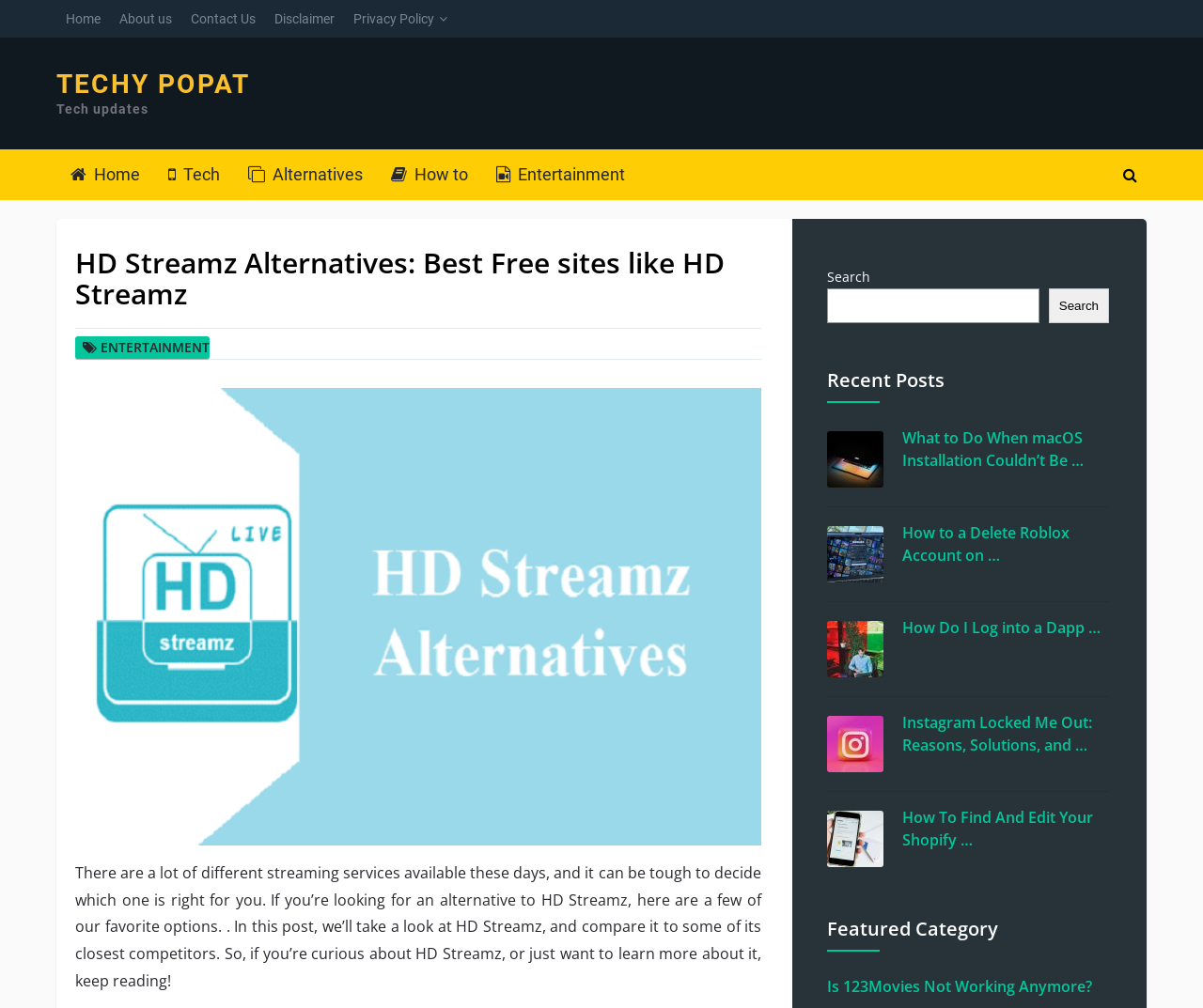Find and indicate the bounding box coordinates of the region you should select to follow the given instruction: "Read the article about HD Streamz".

[0.062, 0.245, 0.633, 0.307]